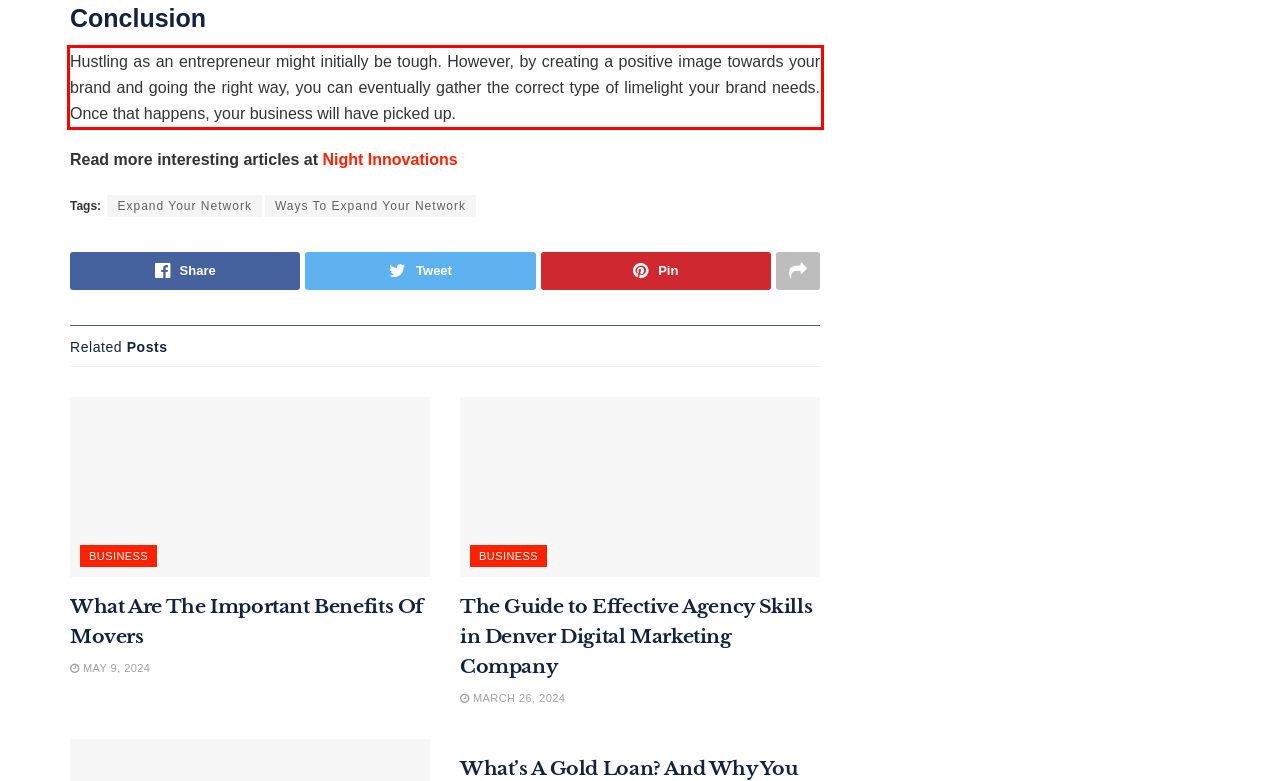Given a screenshot of a webpage containing a red bounding box, perform OCR on the text within this red bounding box and provide the text content.

Hustling as an entrepreneur might initially be tough. However, by creating a positive image towards your brand and going the right way, you can eventually gather the correct type of limelight your brand needs. Once that happens, your business will have picked up.